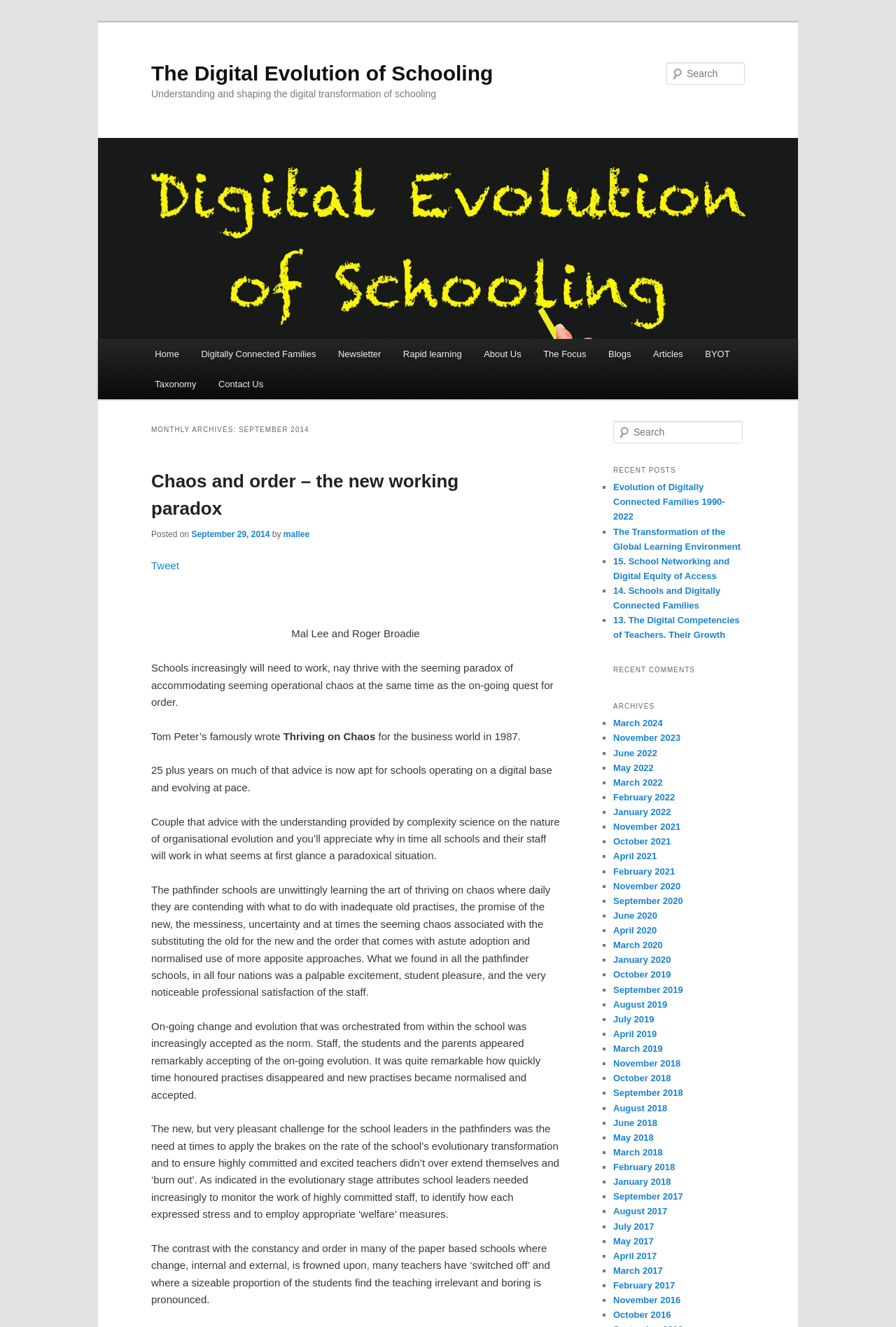Pinpoint the bounding box coordinates of the clickable area needed to execute the instruction: "View recent posts". The coordinates should be specified as four float numbers between 0 and 1, i.e., [left, top, right, bottom].

[0.684, 0.348, 0.831, 0.362]